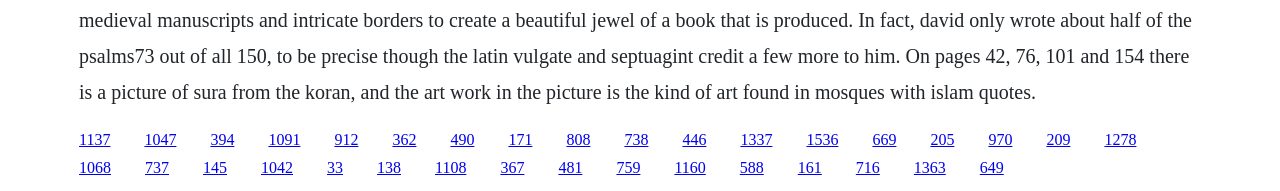Are there any links on the top half of the webpage?
Using the information from the image, answer the question thoroughly.

I analyzed the y1 and y2 coordinates of the link elements and found that they are all greater than 0.5, indicating that they are located on the bottom half of the webpage.